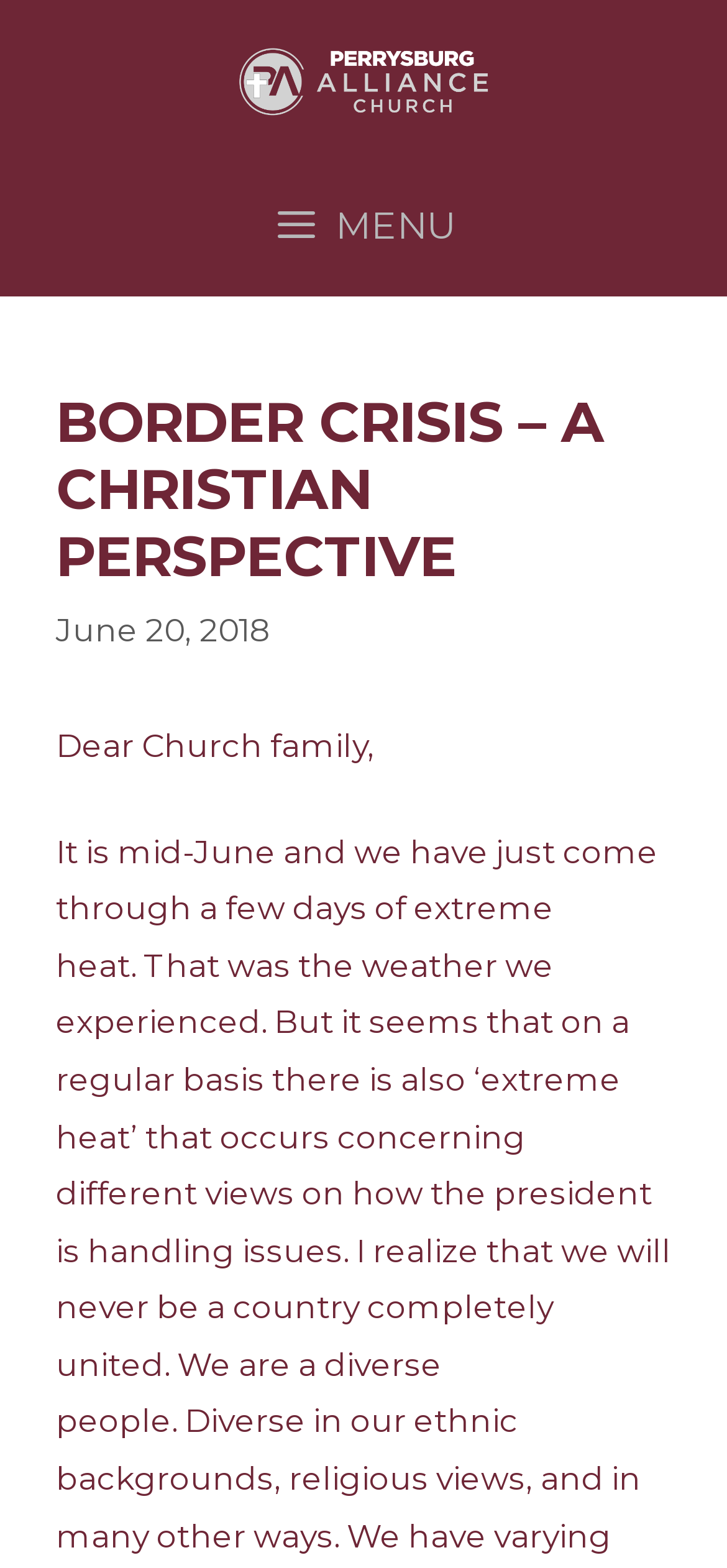What is the name of the church?
Analyze the screenshot and provide a detailed answer to the question.

I found the name of the church by looking at the banner element at the top of the page, which contains a link with the text 'Perrysburg Alliance Church'.